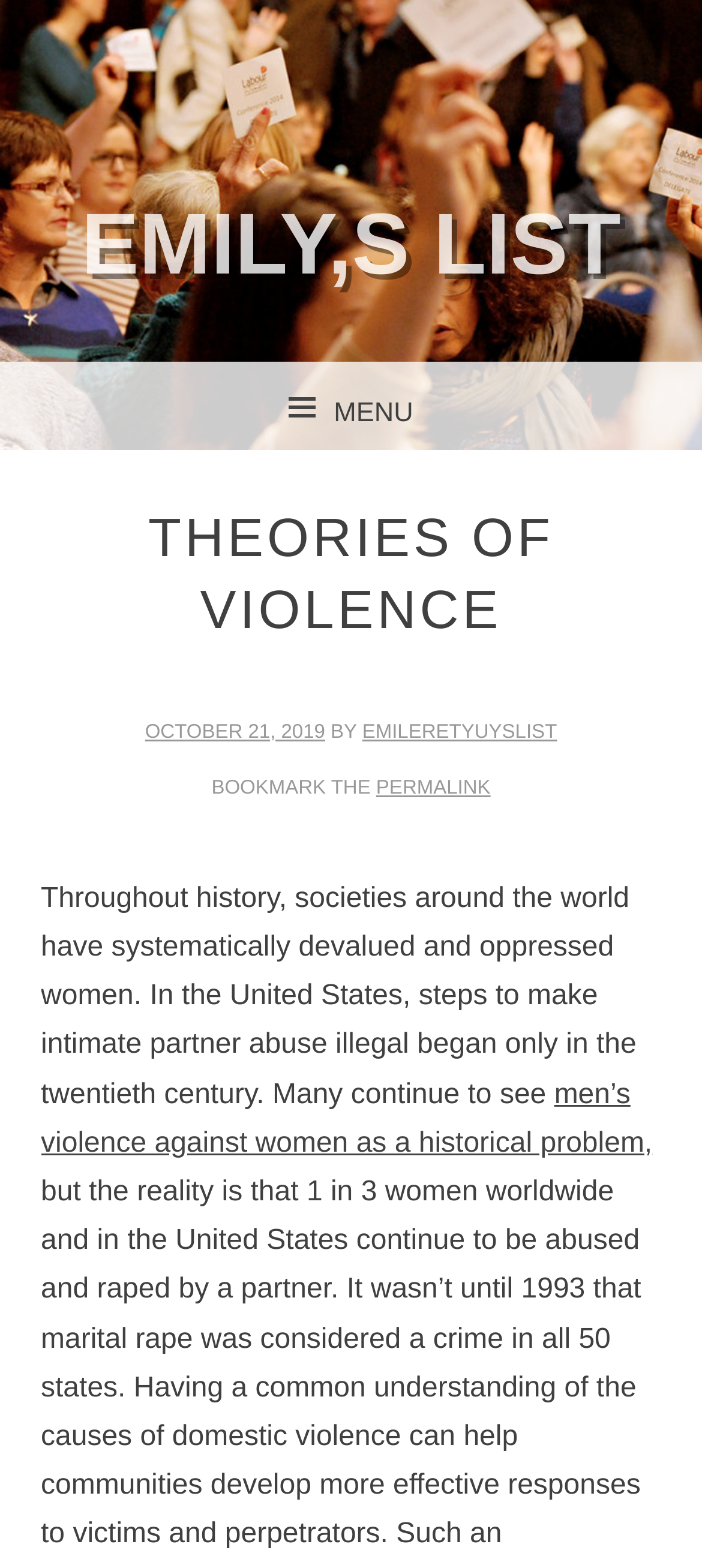When was the article published?
Please provide a single word or phrase answer based on the image.

OCTOBER 21, 2019